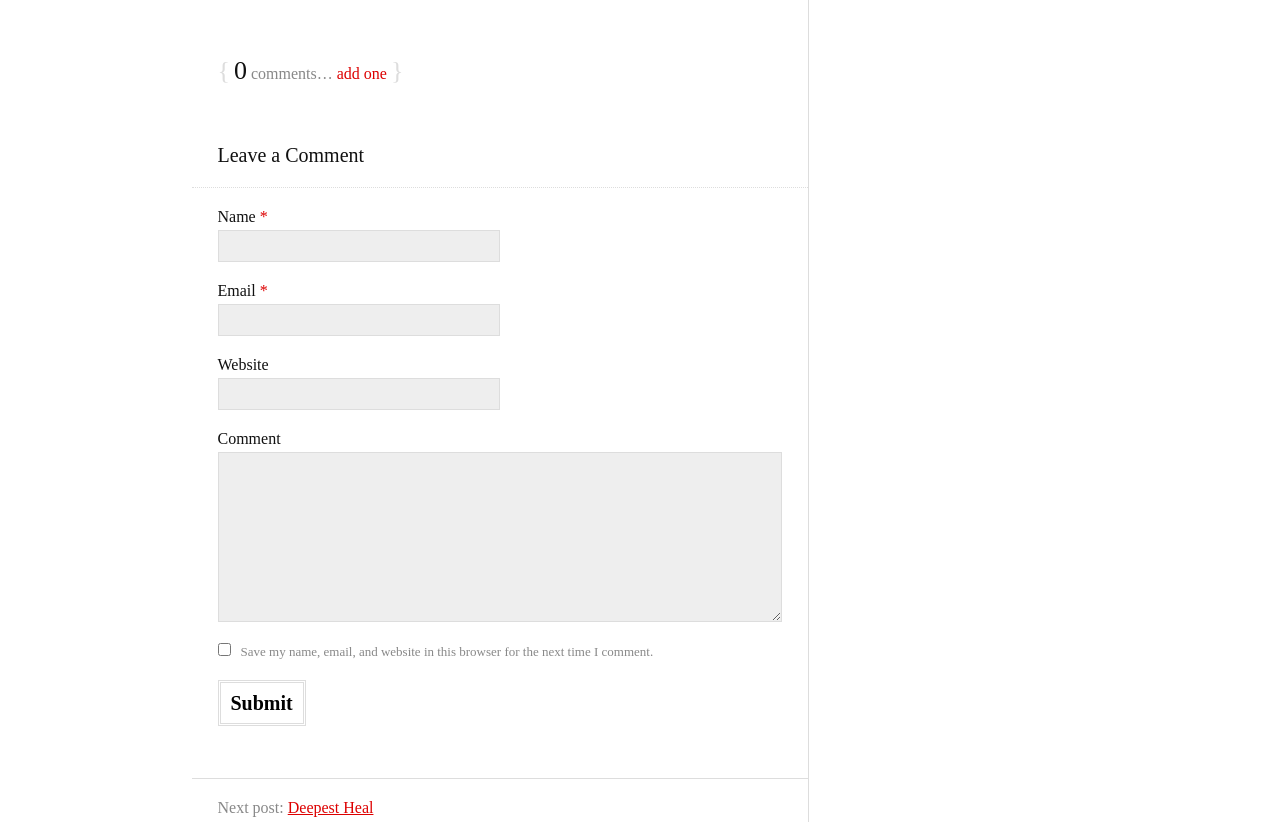What is the label of the checkbox?
Use the image to answer the question with a single word or phrase.

Save my name, email, and website in this browser for the next time I comment.